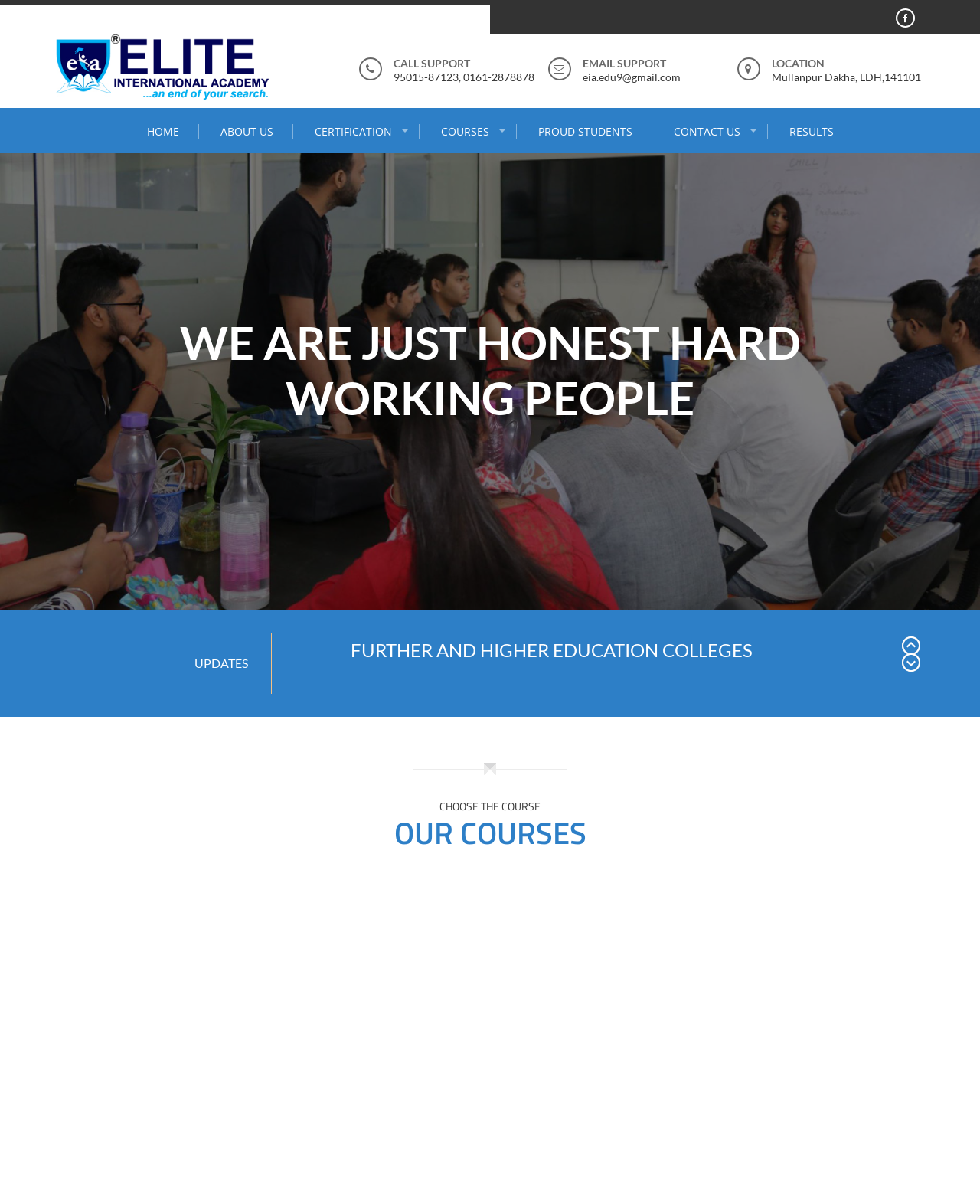Provide your answer in a single word or phrase: 
What are the main sections of the webpage?

Home, About Us, Certification, etc.